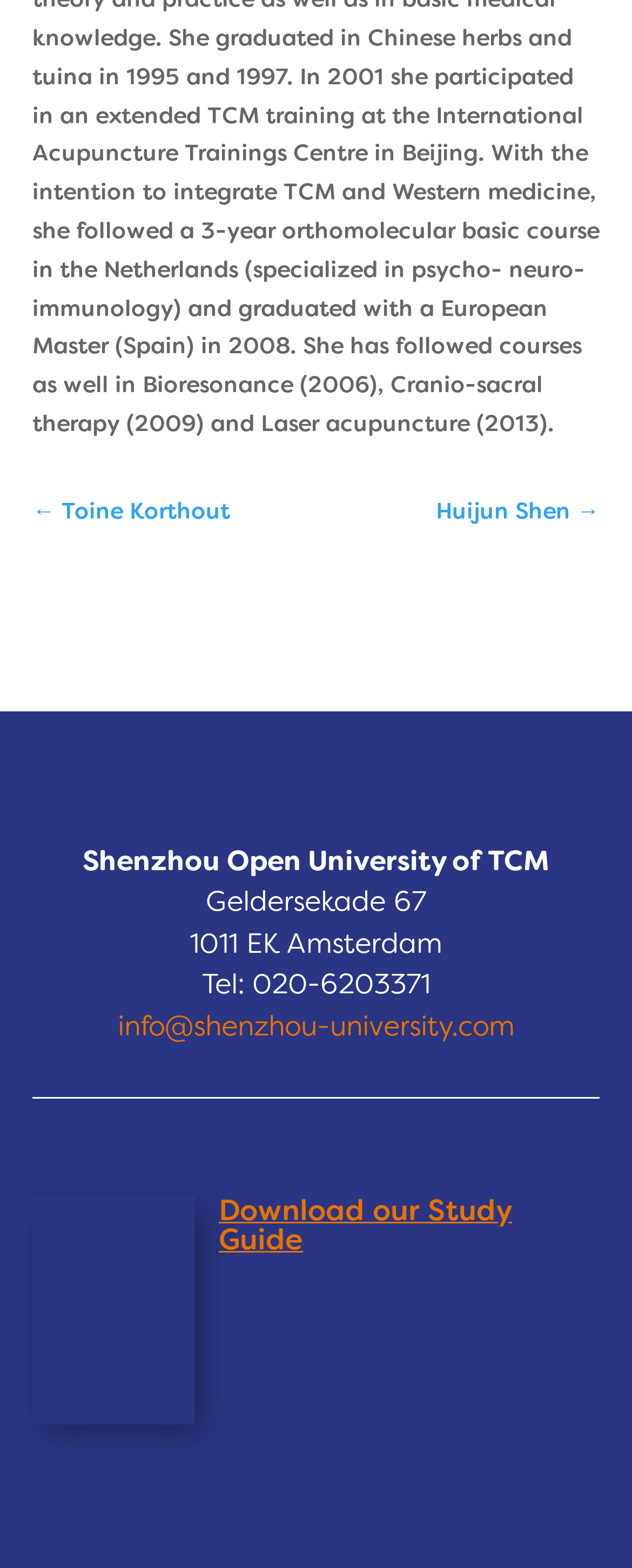With reference to the screenshot, provide a detailed response to the question below:
What is the university's name?

The university's name can be found in the static text element 'Shenzhou Open University of TCM' located at coordinates [0.131, 0.537, 0.869, 0.56].